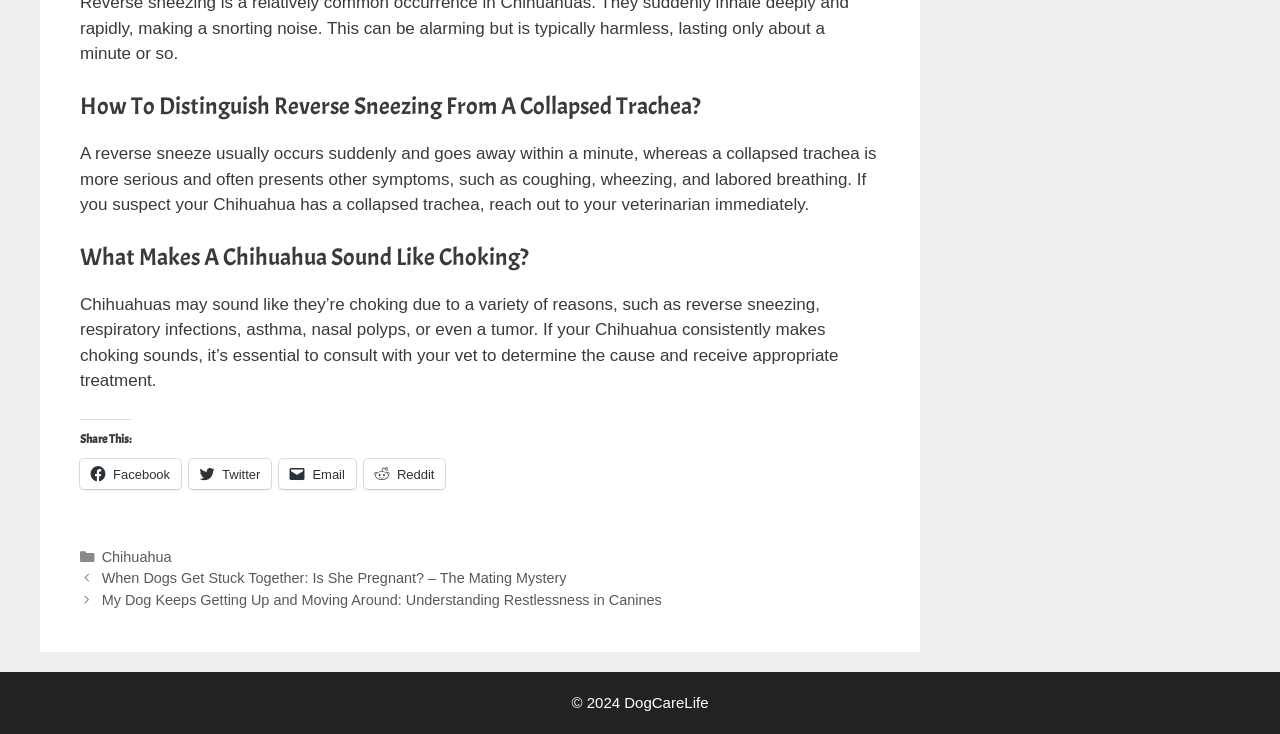Give the bounding box coordinates for this UI element: "Facebook". The coordinates should be four float numbers between 0 and 1, arranged as [left, top, right, bottom].

[0.062, 0.625, 0.141, 0.666]